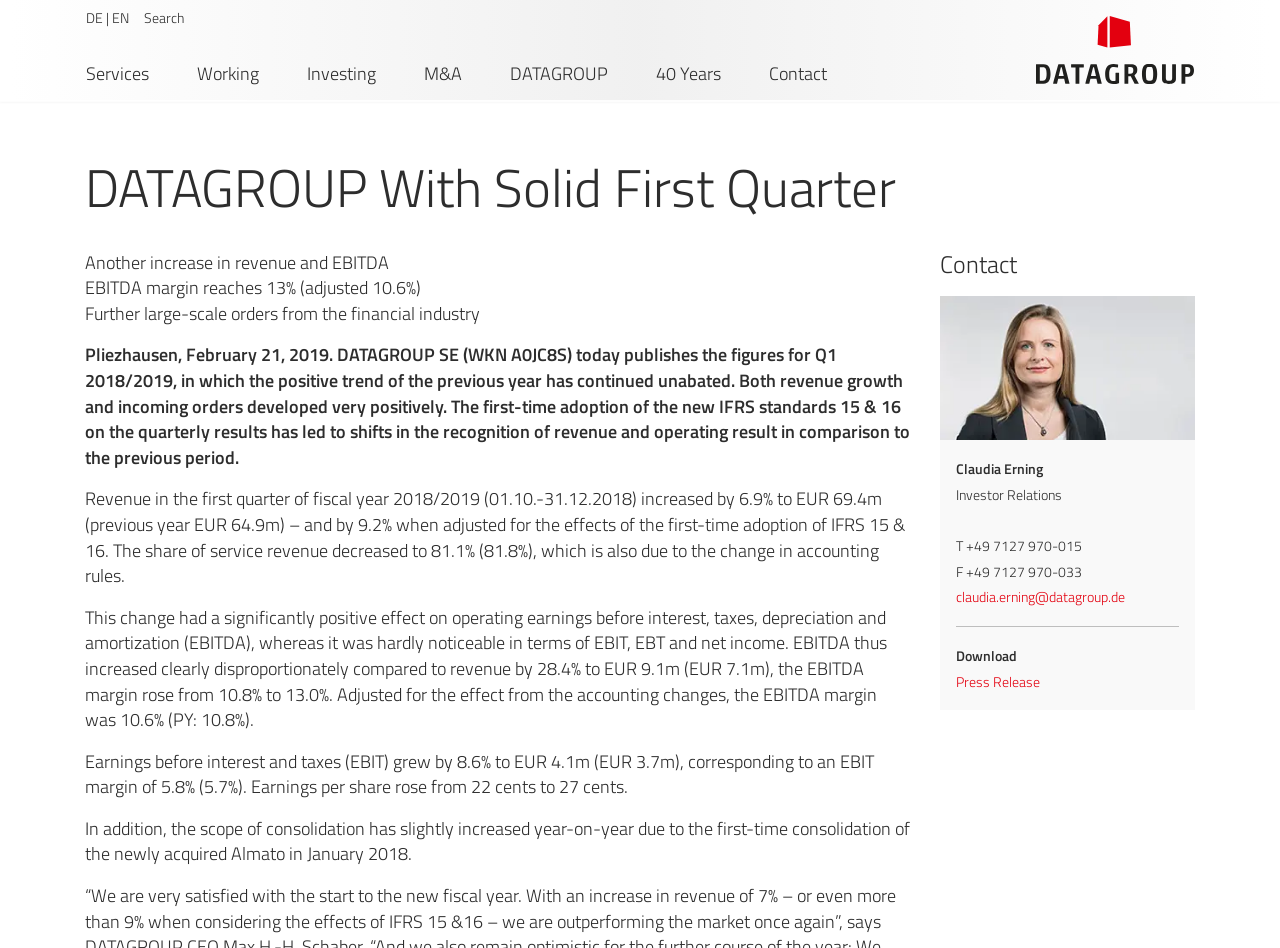Use the details in the image to answer the question thoroughly: 
What is the EBITDA margin?

I found this answer by looking at the StaticText element that says 'EBITDA thus increased clearly disproportionately compared to revenue by 28.4% to EUR 9.1m (EUR 7.1m), the EBITDA margin rose from 10.8% to 13.0%.'